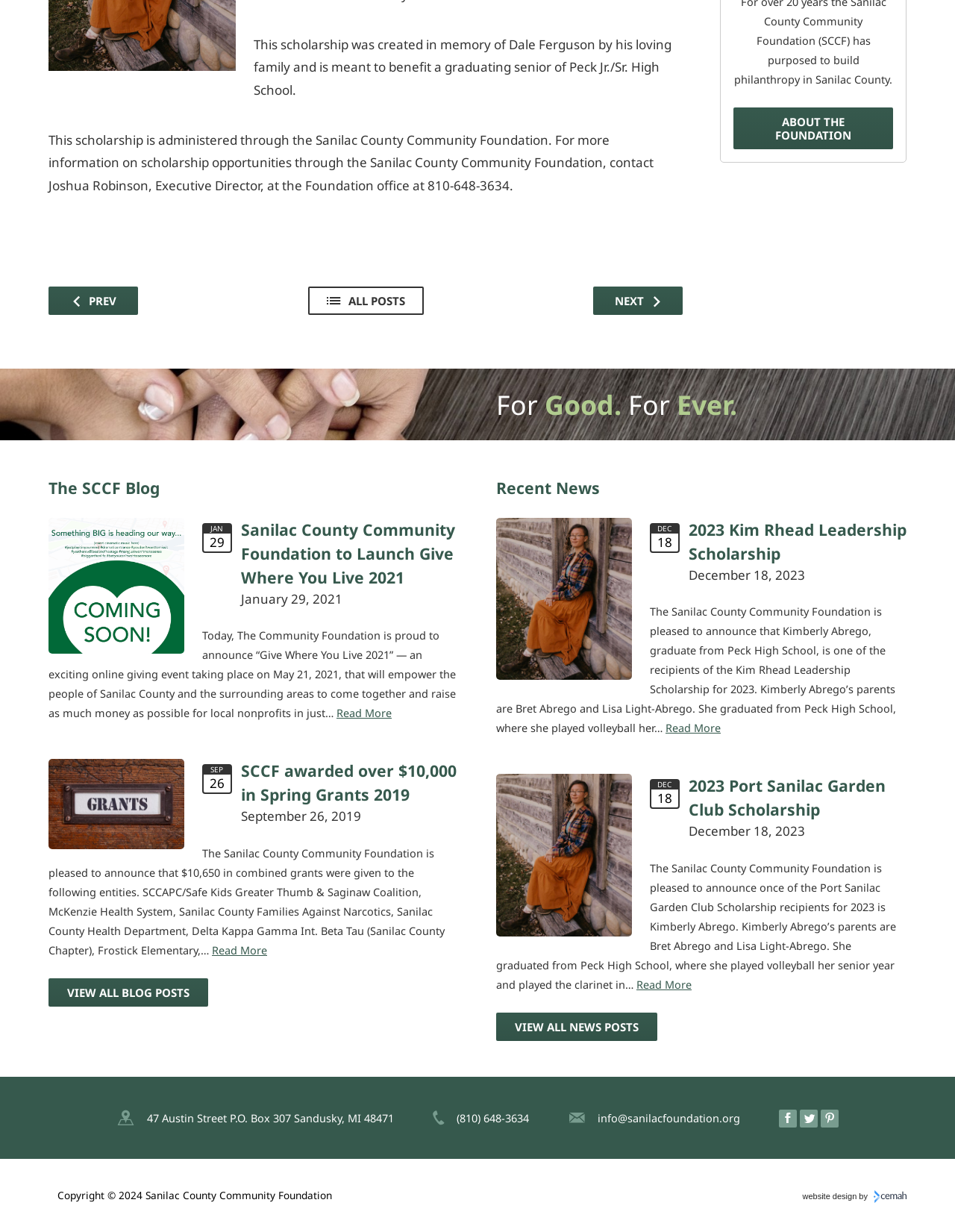Given the description: "Next", determine the bounding box coordinates of the UI element. The coordinates should be formatted as four float numbers between 0 and 1, [left, top, right, bottom].

[0.621, 0.233, 0.715, 0.256]